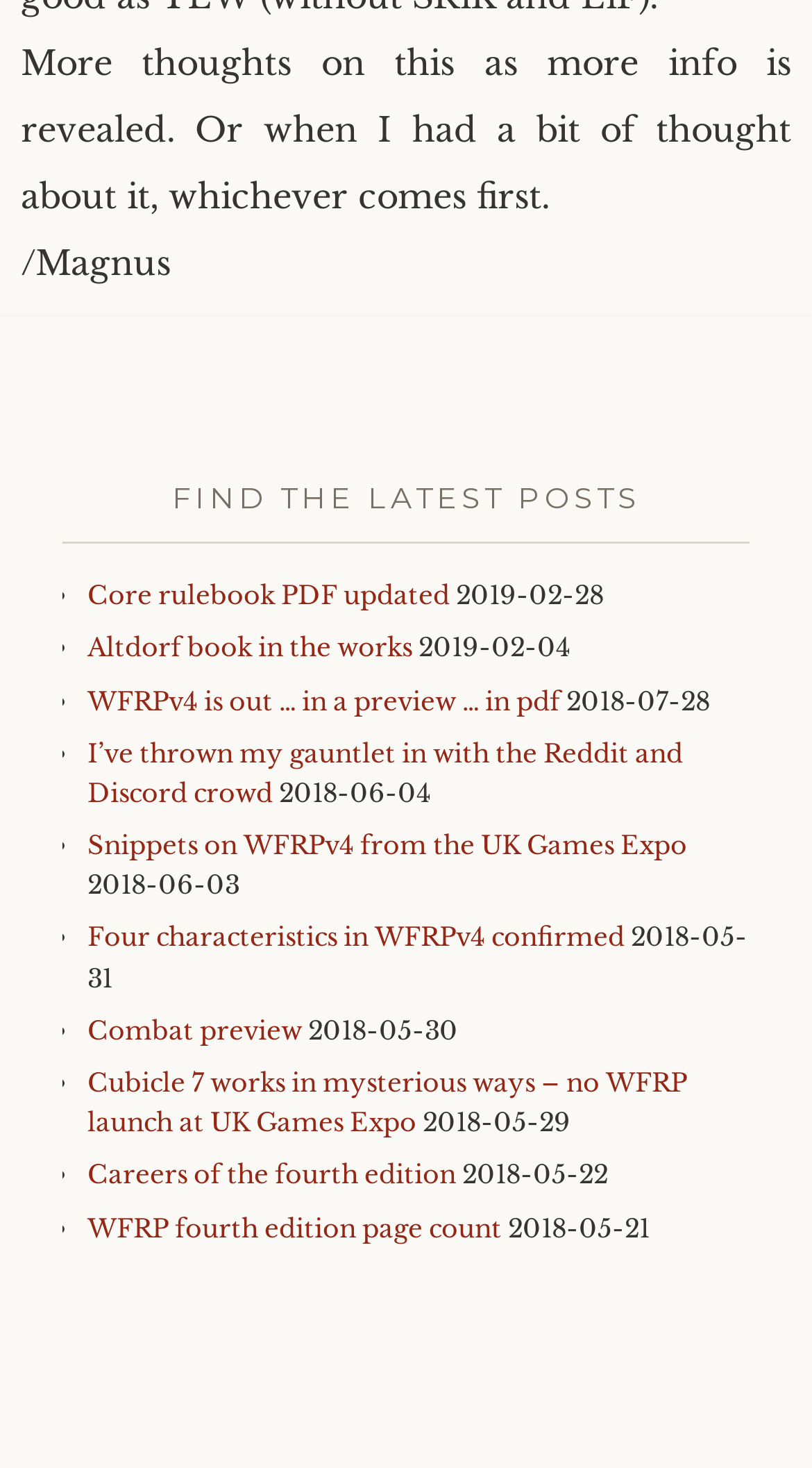For the element described, predict the bounding box coordinates as (top-left x, top-left y, bottom-right x, bottom-right y). All values should be between 0 and 1. Element description: Combat preview

[0.108, 0.691, 0.372, 0.712]